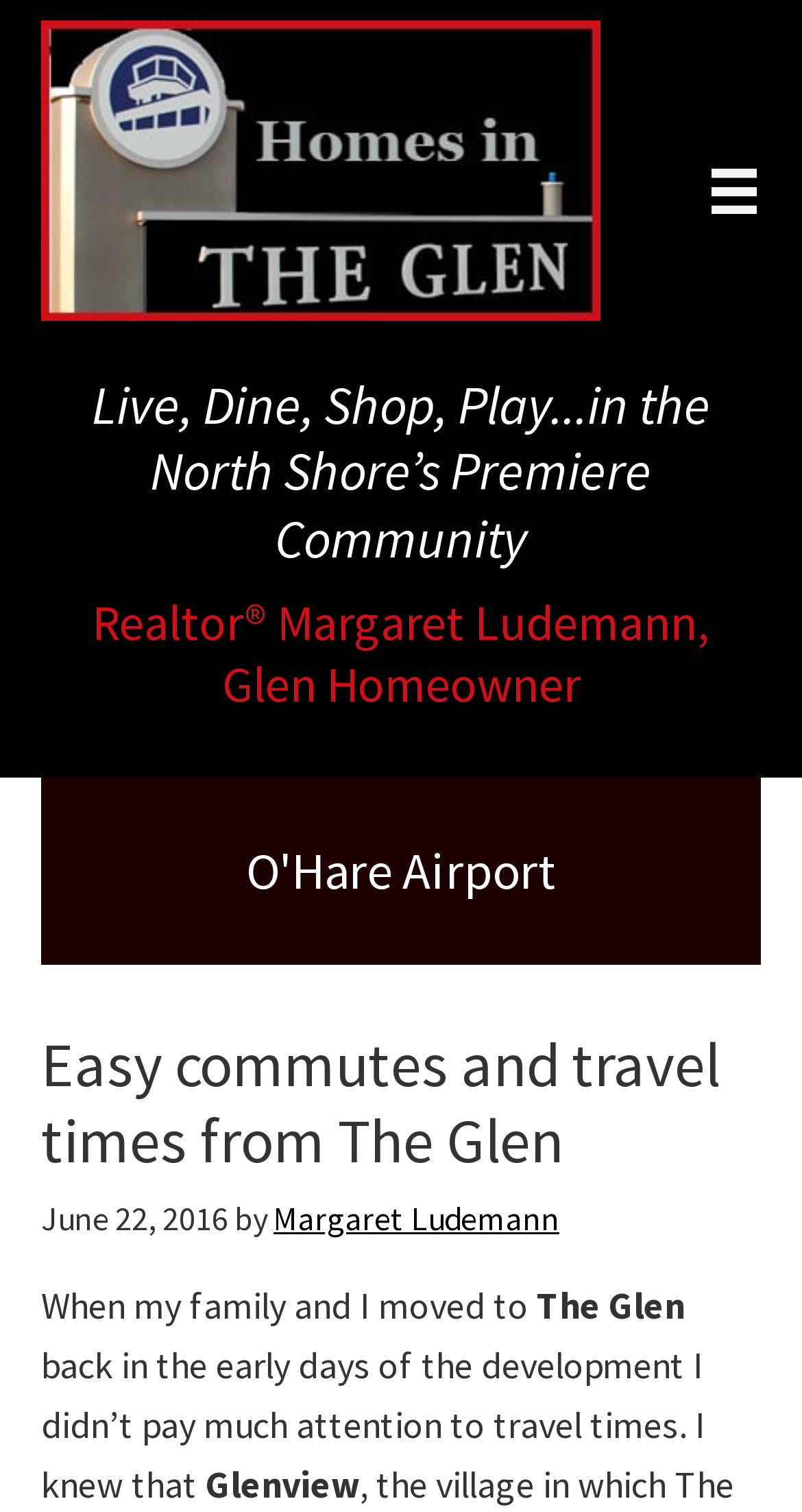Using a single word or phrase, answer the following question: 
What is the location mentioned near The Glen?

Glenview